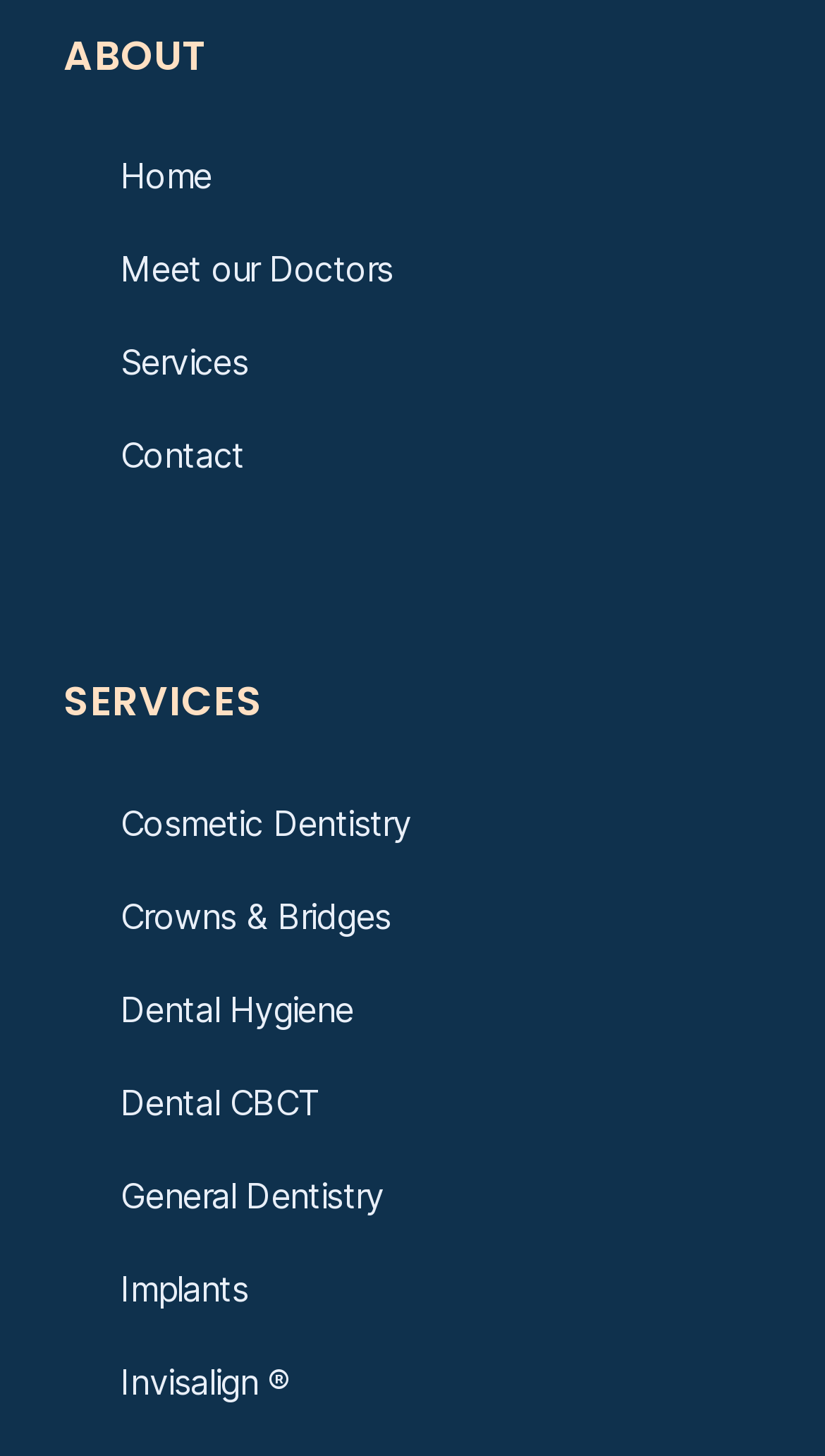Determine the bounding box coordinates of the clickable element to achieve the following action: 'go to home page'. Provide the coordinates as four float values between 0 and 1, formatted as [left, top, right, bottom].

[0.077, 0.097, 0.923, 0.144]